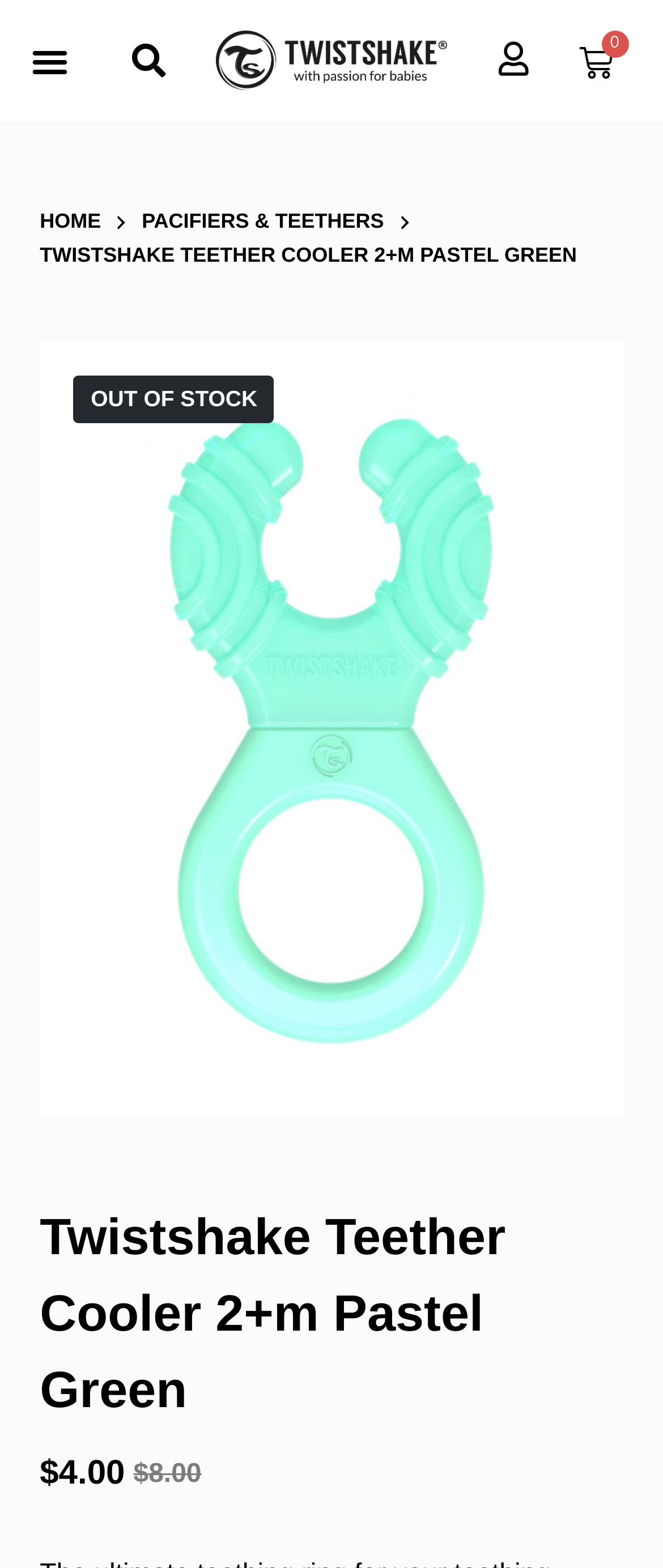Review the image closely and give a comprehensive answer to the question: Is the product in stock?

I found the 'OUT OF STOCK' text on the webpage, which indicates that the product is currently not available.